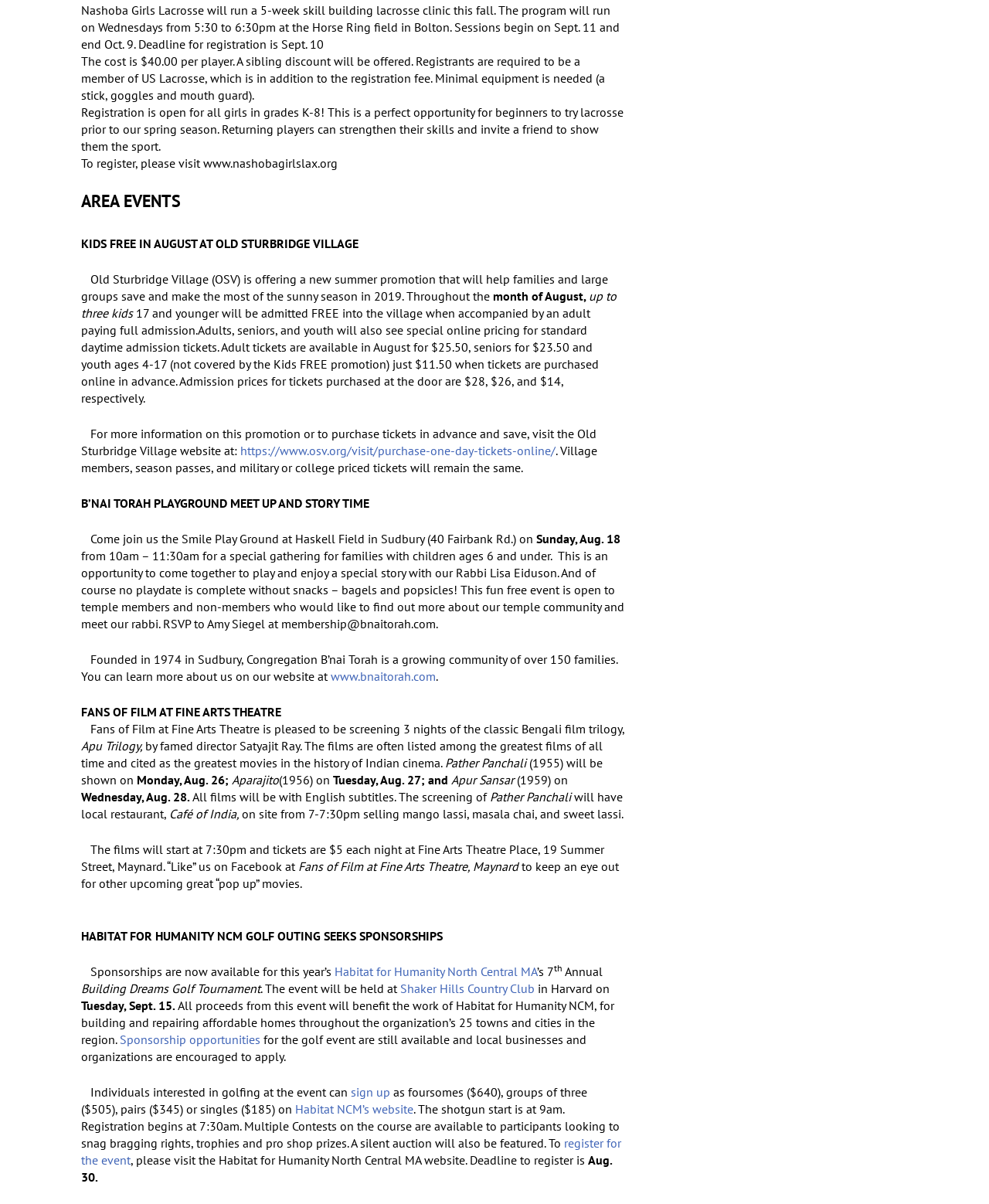Answer the following in one word or a short phrase: 
Where is the B’NAI TORAH PLAYGROUND MEET UP AND STORY TIME event?

Haskell Field in Sudbury